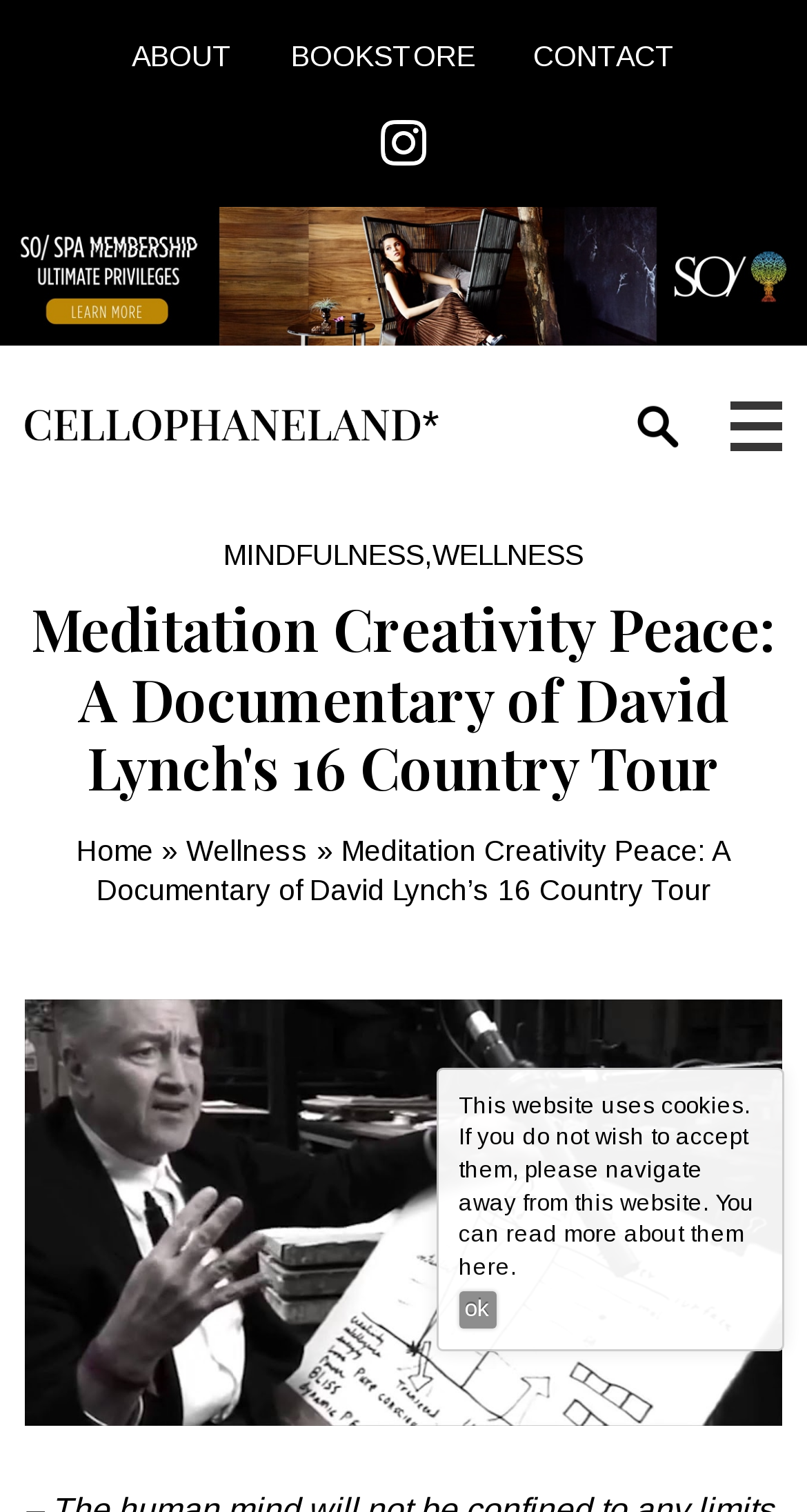Identify the bounding box coordinates of the area you need to click to perform the following instruction: "Search for something".

[0.755, 0.268, 0.842, 0.303]